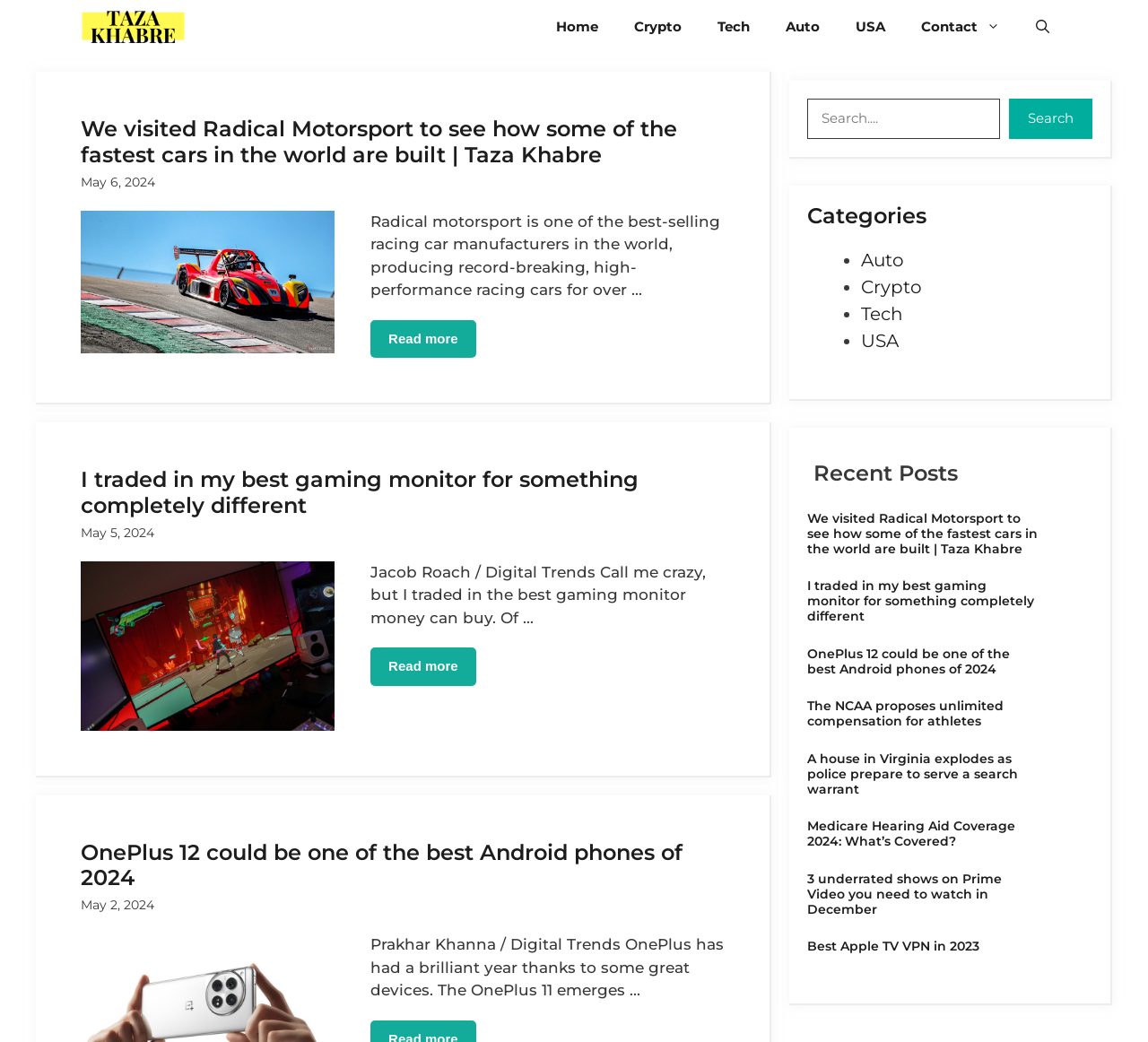Bounding box coordinates are specified in the format (top-left x, top-left y, bottom-right x, bottom-right y). All values are floating point numbers bounded between 0 and 1. Please provide the bounding box coordinate of the region this sentence describes: shopping bag

None